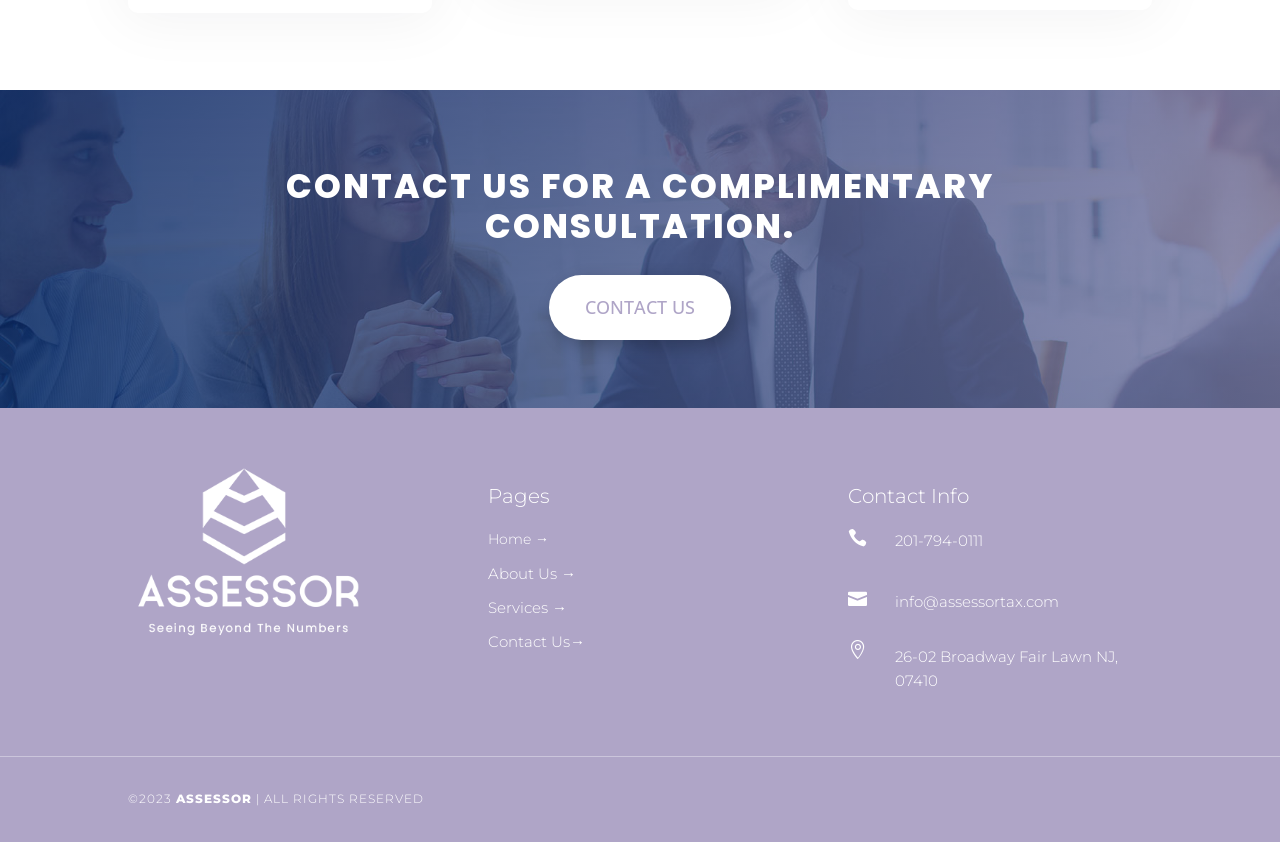Please examine the image and provide a detailed answer to the question: What is the copyright year of the website?

The copyright year of the website can be found in the footer section, which is located at the bottom of the webpage. It is displayed as '©2023'.